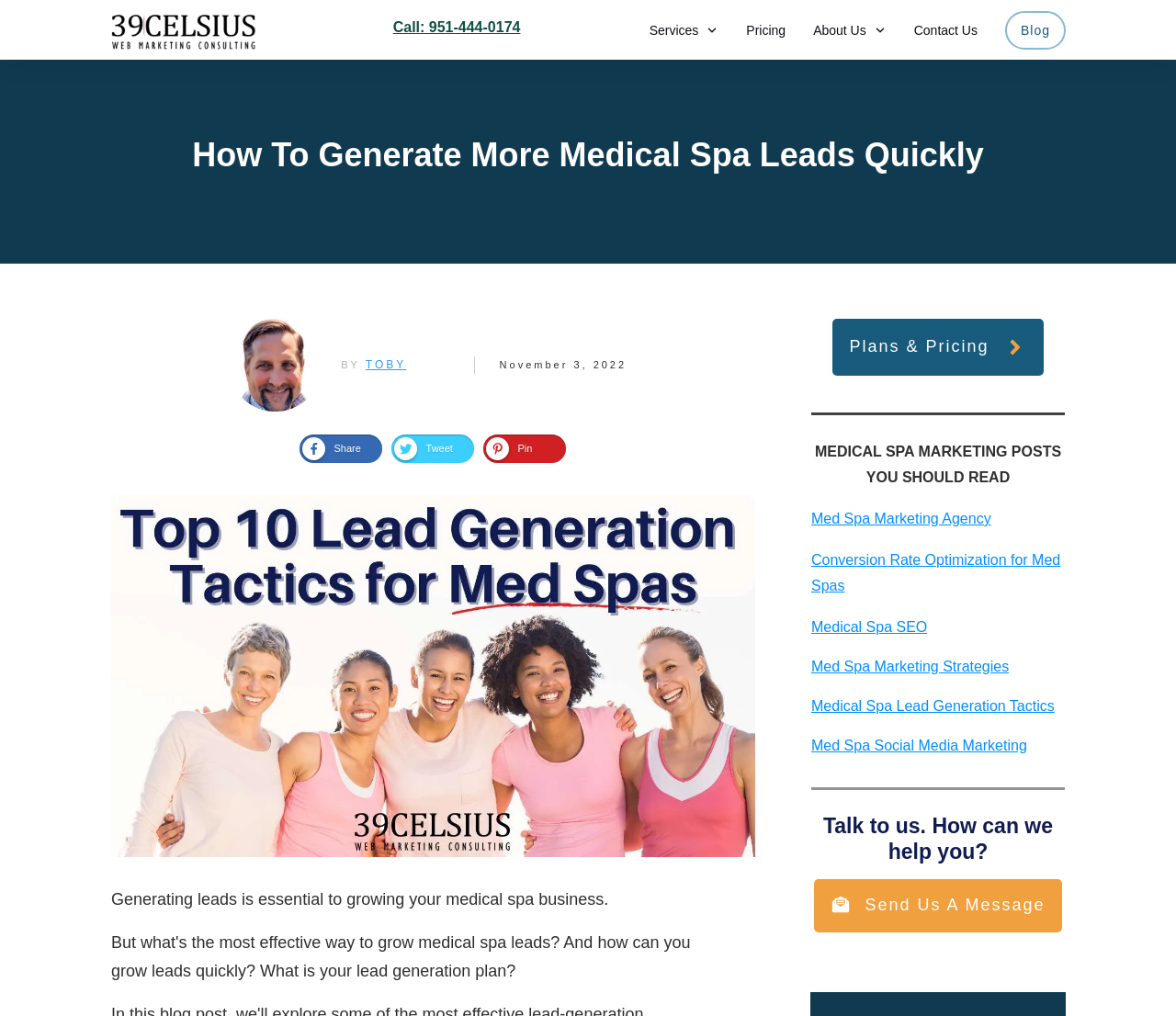Please find the bounding box coordinates of the element's region to be clicked to carry out this instruction: "Learn about the company's services".

[0.552, 0.017, 0.611, 0.042]